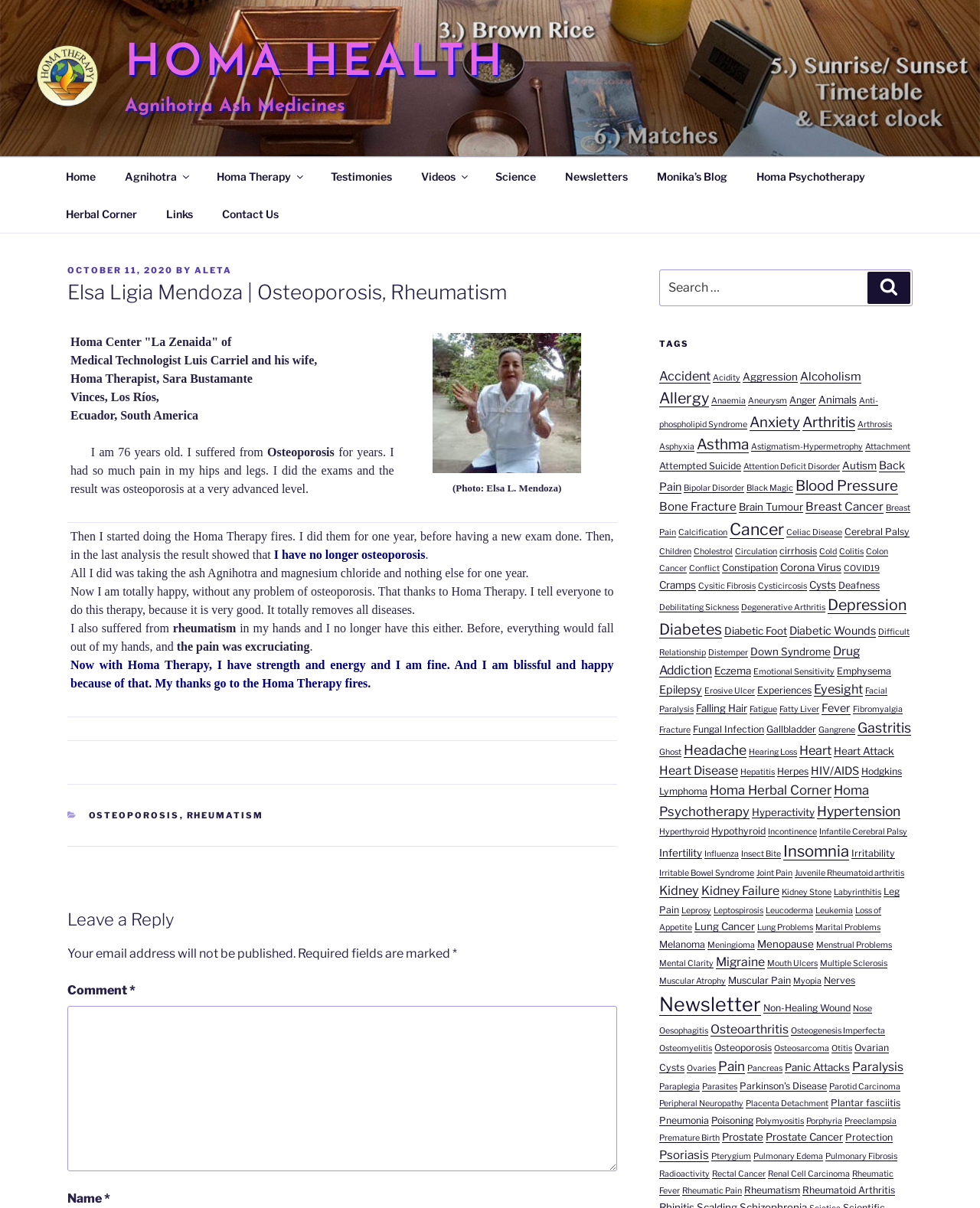Show the bounding box coordinates of the region that should be clicked to follow the instruction: "Click on the 'OSTEOPOROSIS' category."

[0.09, 0.67, 0.183, 0.679]